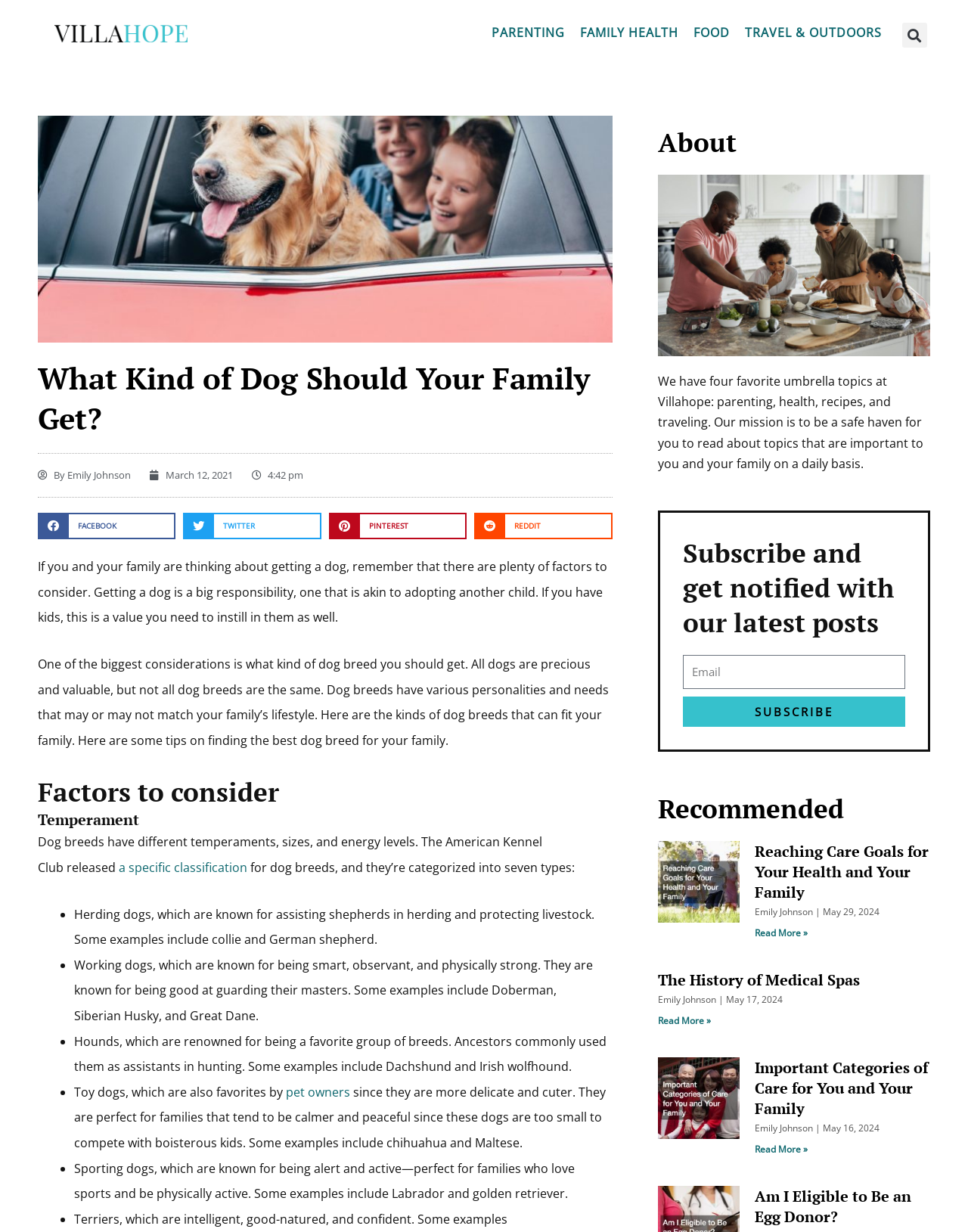Extract the bounding box coordinates of the UI element described: "June 2021". Provide the coordinates in the format [left, top, right, bottom] with values ranging from 0 to 1.

None